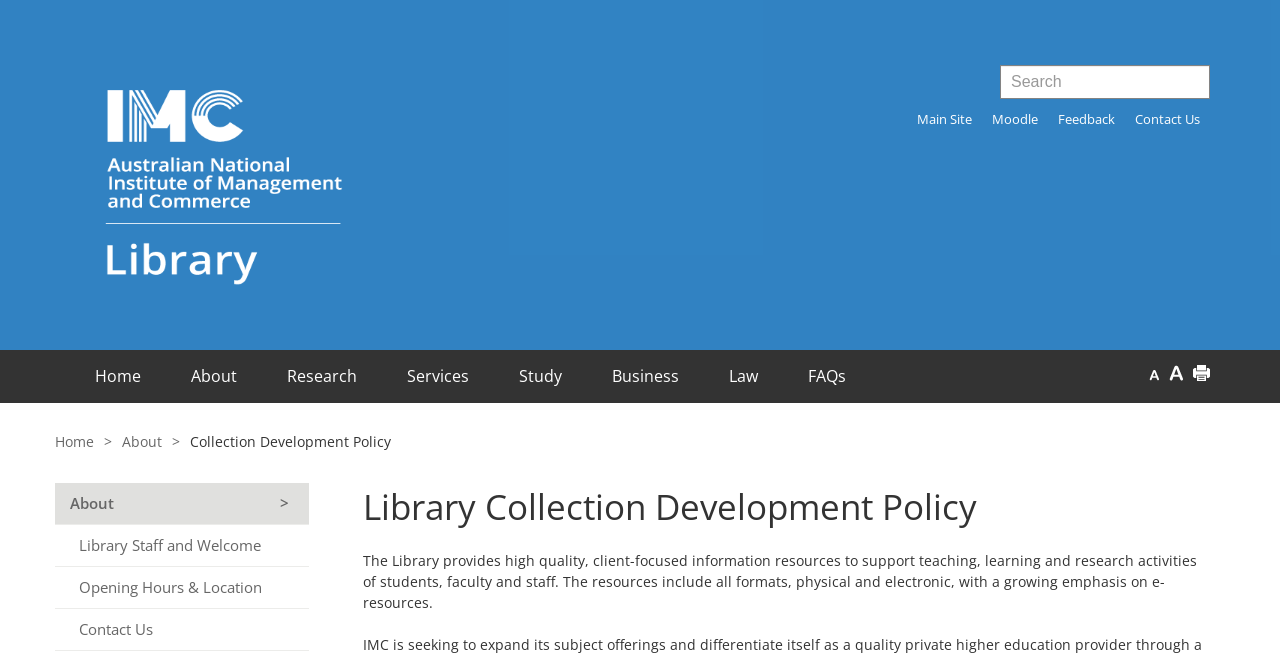Create a detailed summary of the webpage's content and design.

The webpage is about the Library Collection Development Policy of the IMC Library. At the top, there is an IMC TOP logo, which is an image linked to the main site. To the right of the logo, there are several links, including "Main Site", "Moodle", "Feedback", and "Contact Us". Below these links, there is a navigation menu with several categories, including "Home", "About", "Library Staff and Welcome", "Opening Hours & Location", and more.

The main content of the page is divided into several sections, each with its own set of links. The sections are organized horizontally, with the first section starting from the left side of the page. The sections are labeled as "Research", "Services", "Study", "Business", "Law", and "FAQs". Each section has a set of links related to the topic, such as "Browse Library Guides" under "Research", "Borrowing" under "Services", and "Online Study Support" under "Study".

At the bottom of the page, there are three links to adjust the font size, and a printer icon. There is also a "You are here" section, which shows the current location of the user on the website, with a link to the "Home" page.

Overall, the webpage provides a comprehensive navigation menu and a clear organization of links and sections, making it easy for users to find the information they need.